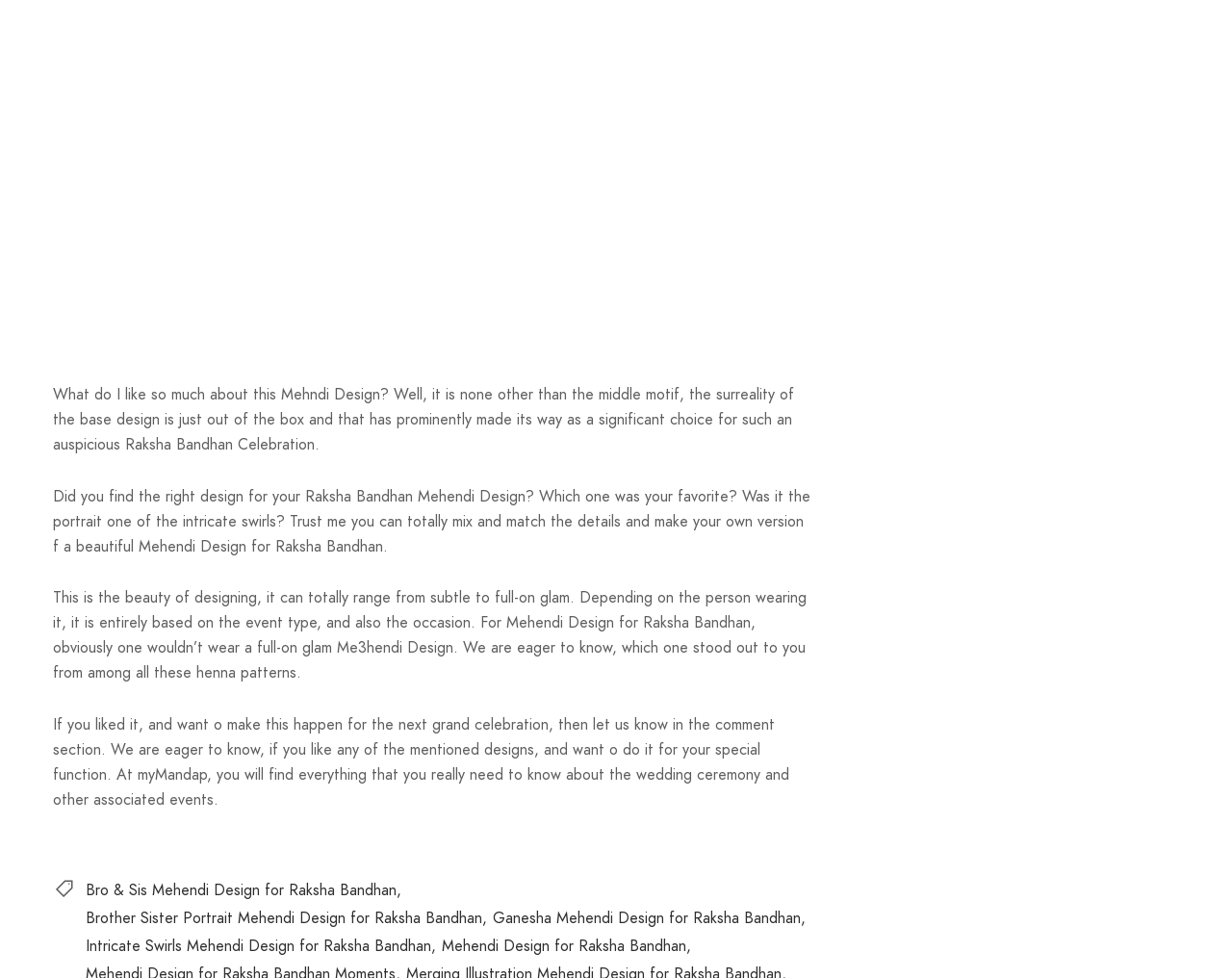Provide a one-word or brief phrase answer to the question:
What is the occasion being discussed?

Raksha Bandhan